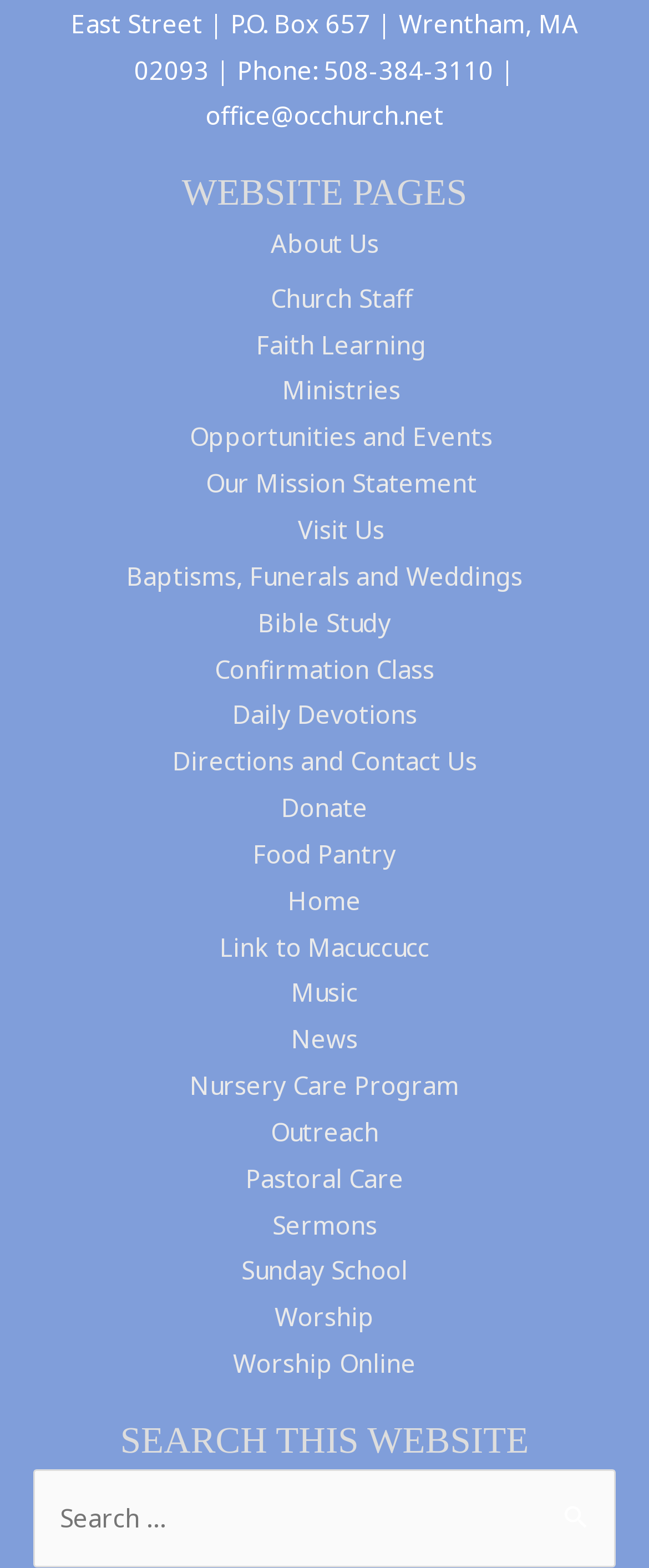What is the main category of the website?
Please respond to the question with a detailed and informative answer.

Based on the navigation links provided, such as 'About Us', 'Church Staff', 'Faith Learning', and 'Ministries', it can be inferred that the main category of the website is related to a church or religious organization.